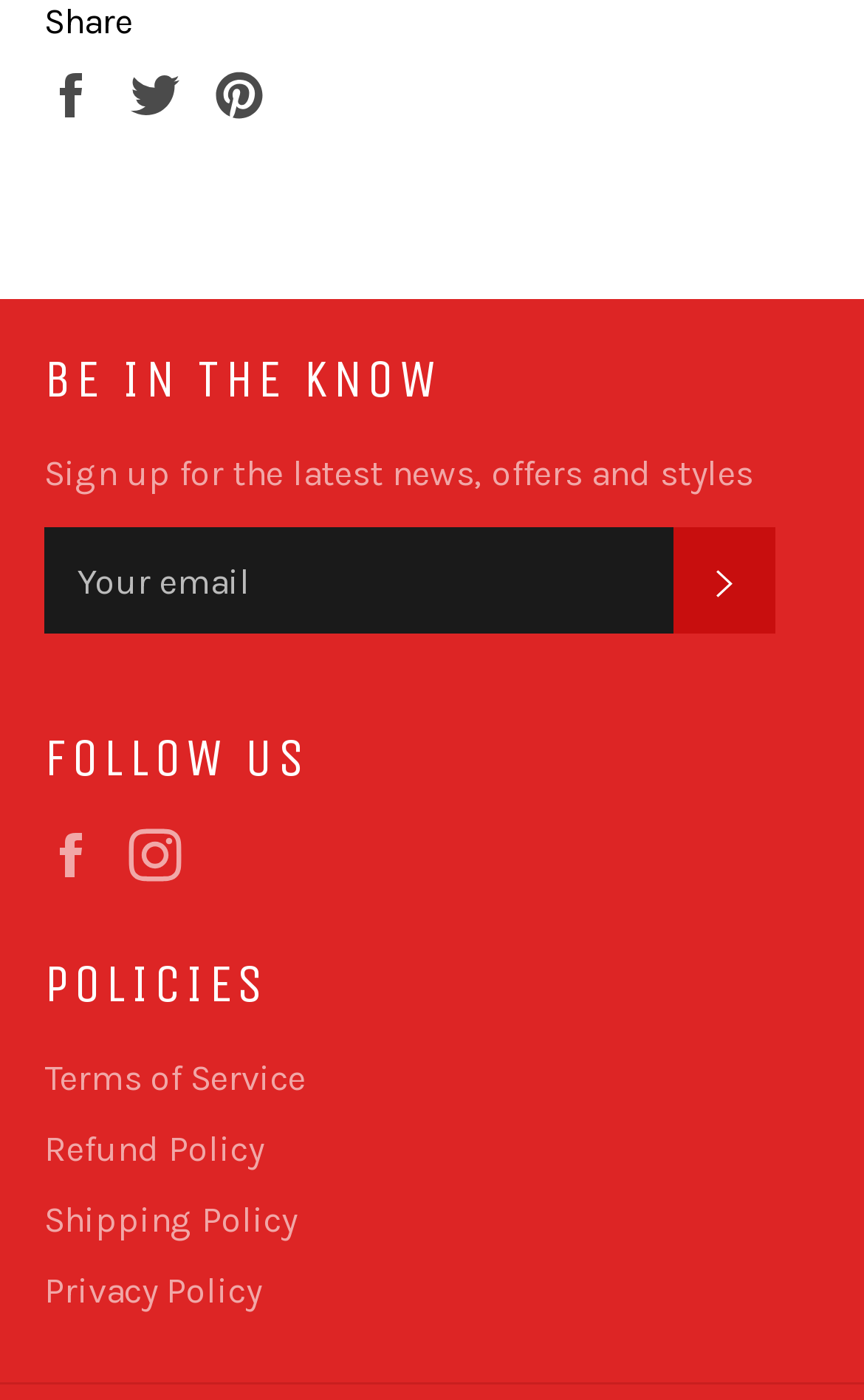What is the purpose of the textbox?
Analyze the image and provide a thorough answer to the question.

The textbox is located next to the 'SUBSCRIBE' button, and the StaticText above it says 'Sign up for the latest news, offers and styles', indicating that the textbox is for users to input their information to sign up for a newsletter.